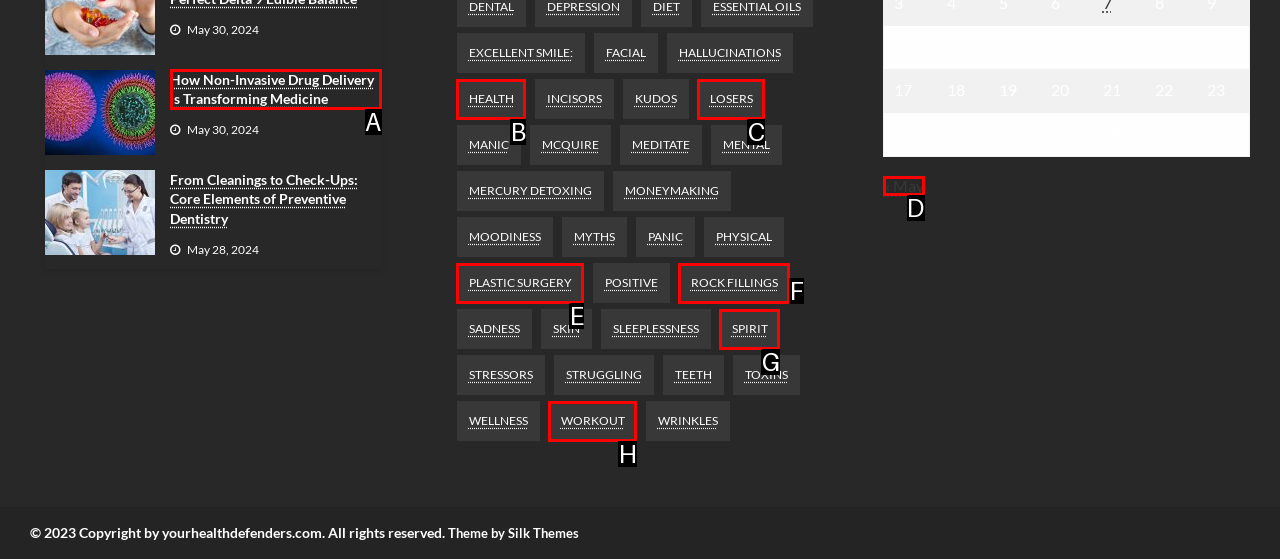What is the letter of the UI element you should click to Click on the 'How Non-Invasive Drug Delivery is Transforming Medicine' article? Provide the letter directly.

A